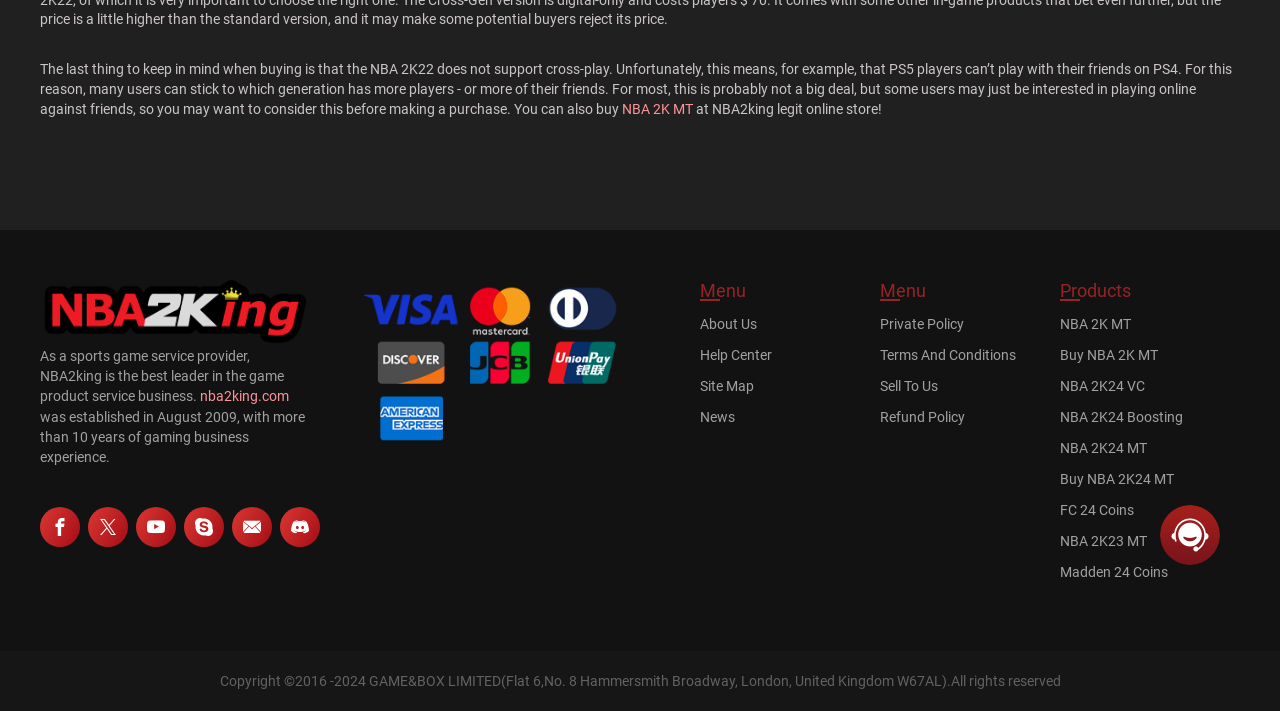Given the element description Help Center, specify the bounding box coordinates of the corresponding UI element in the format (top-left x, top-left y, bottom-right x, bottom-right y). All values must be between 0 and 1.

[0.547, 0.488, 0.664, 0.51]